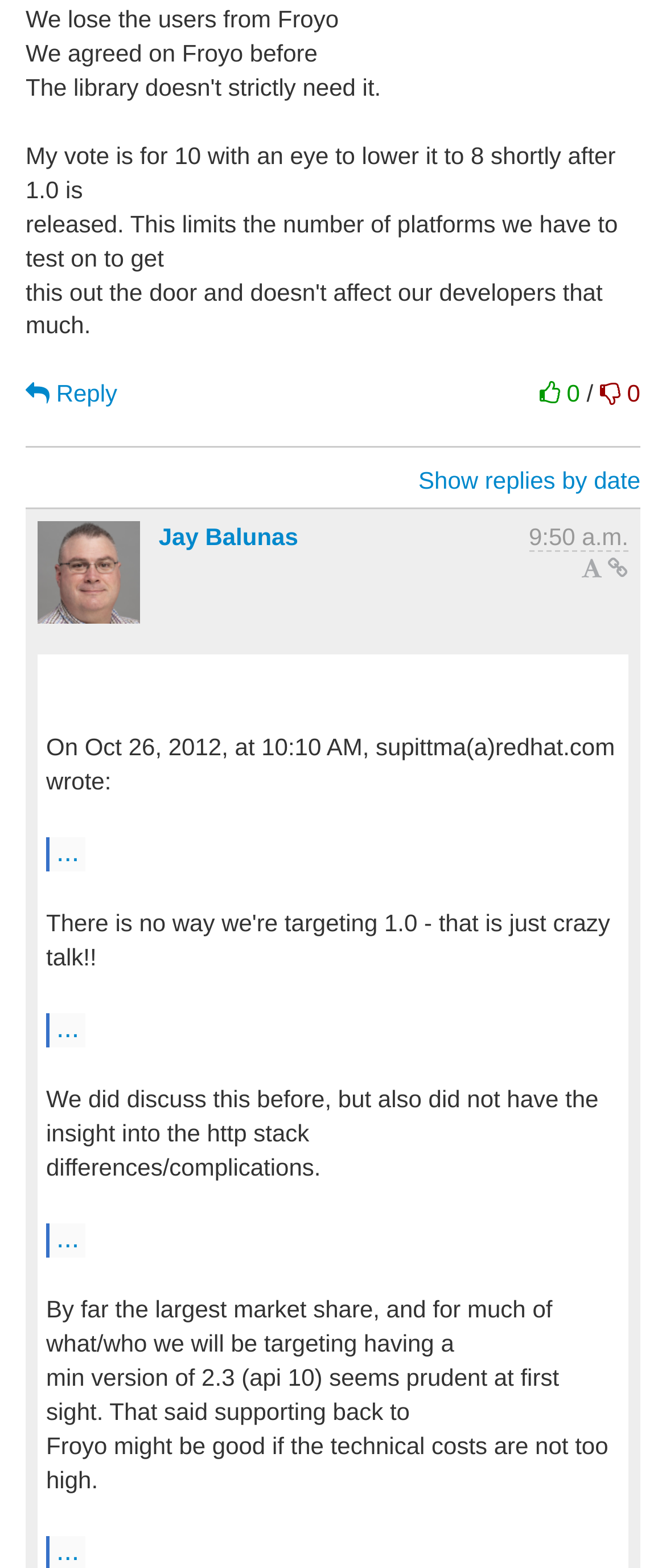Please determine the bounding box coordinates of the element to click in order to execute the following instruction: "View sender's profile". The coordinates should be four float numbers between 0 and 1, specified as [left, top, right, bottom].

[0.238, 0.334, 0.448, 0.351]